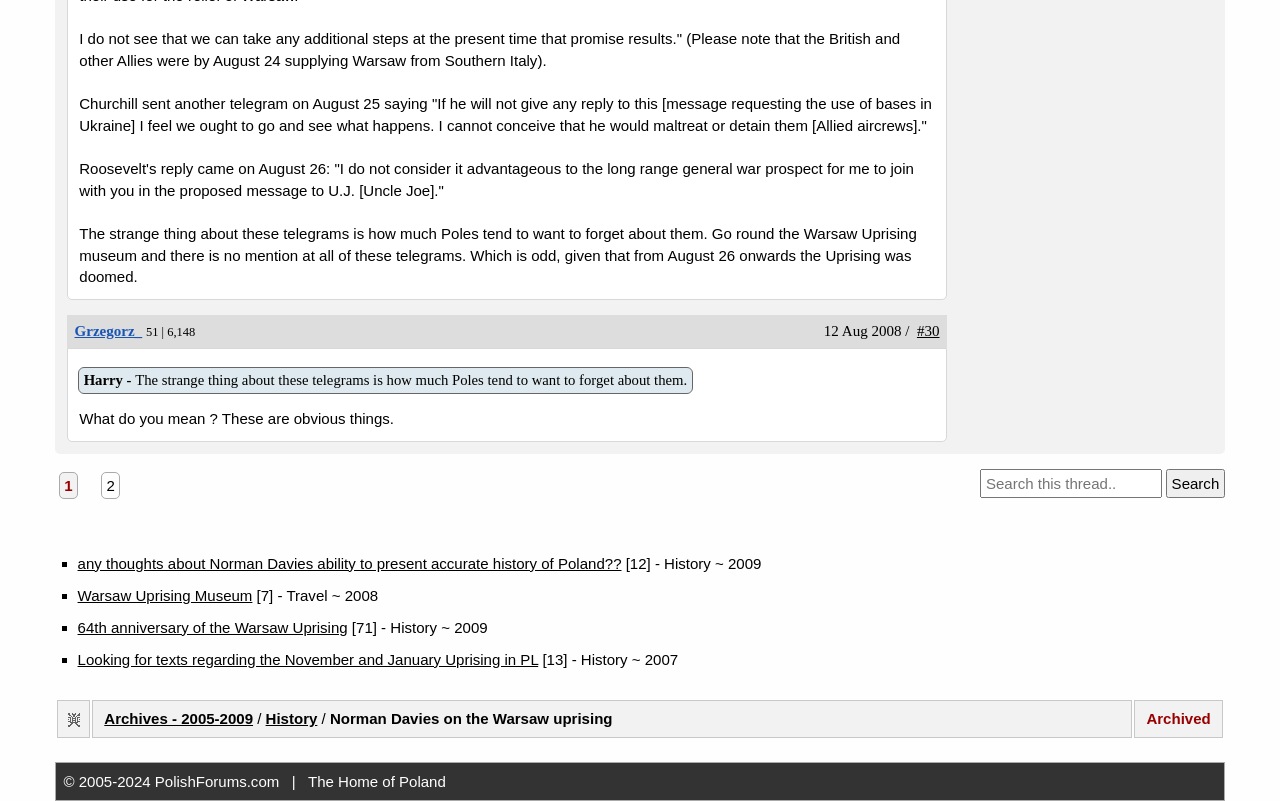Identify the bounding box coordinates of the region that needs to be clicked to carry out this instruction: "Go to page 2". Provide these coordinates as four float numbers ranging from 0 to 1, i.e., [left, top, right, bottom].

[0.079, 0.589, 0.094, 0.623]